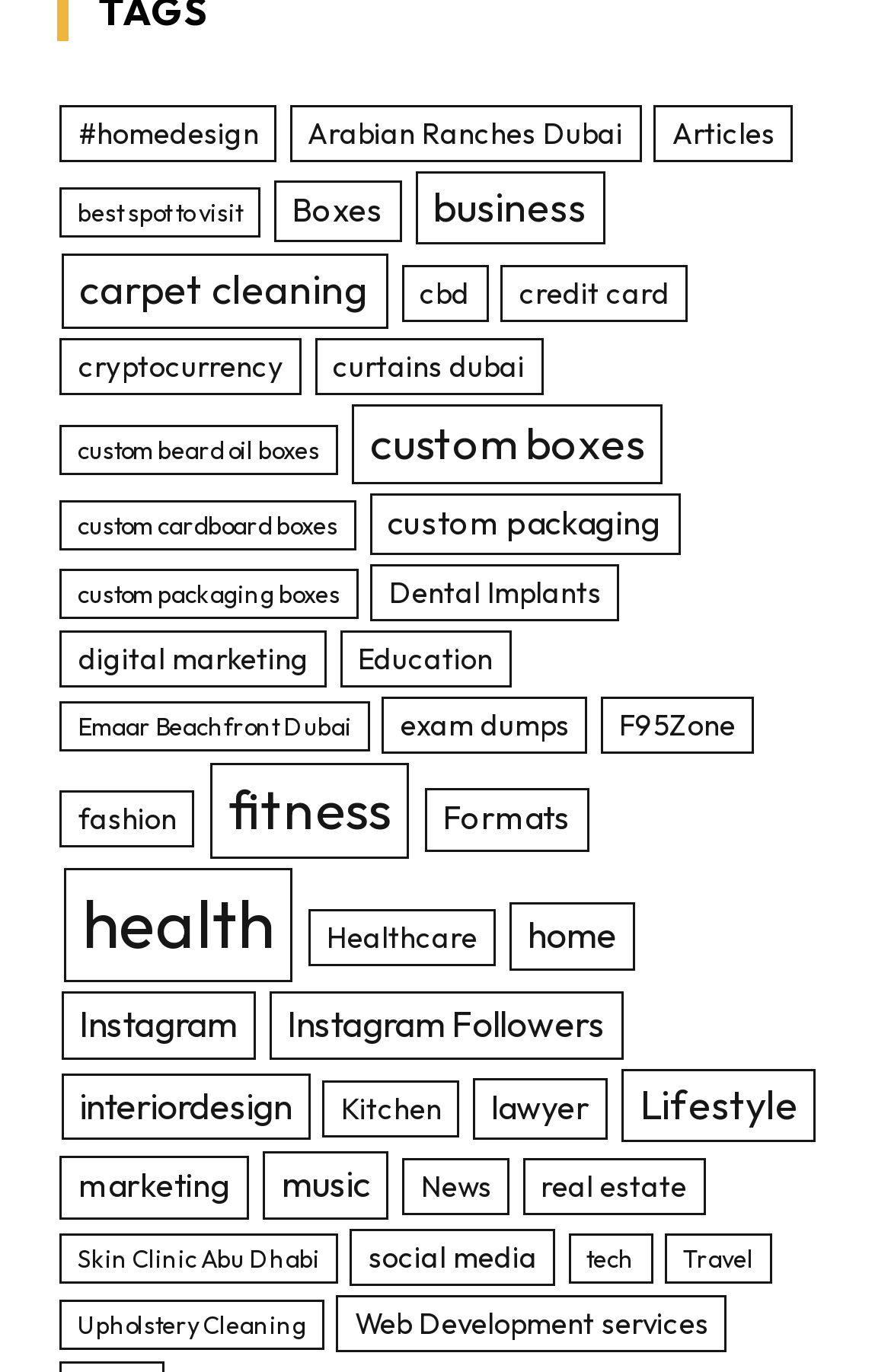Pinpoint the bounding box coordinates of the element to be clicked to execute the instruction: "Visit Hammerhead website".

None